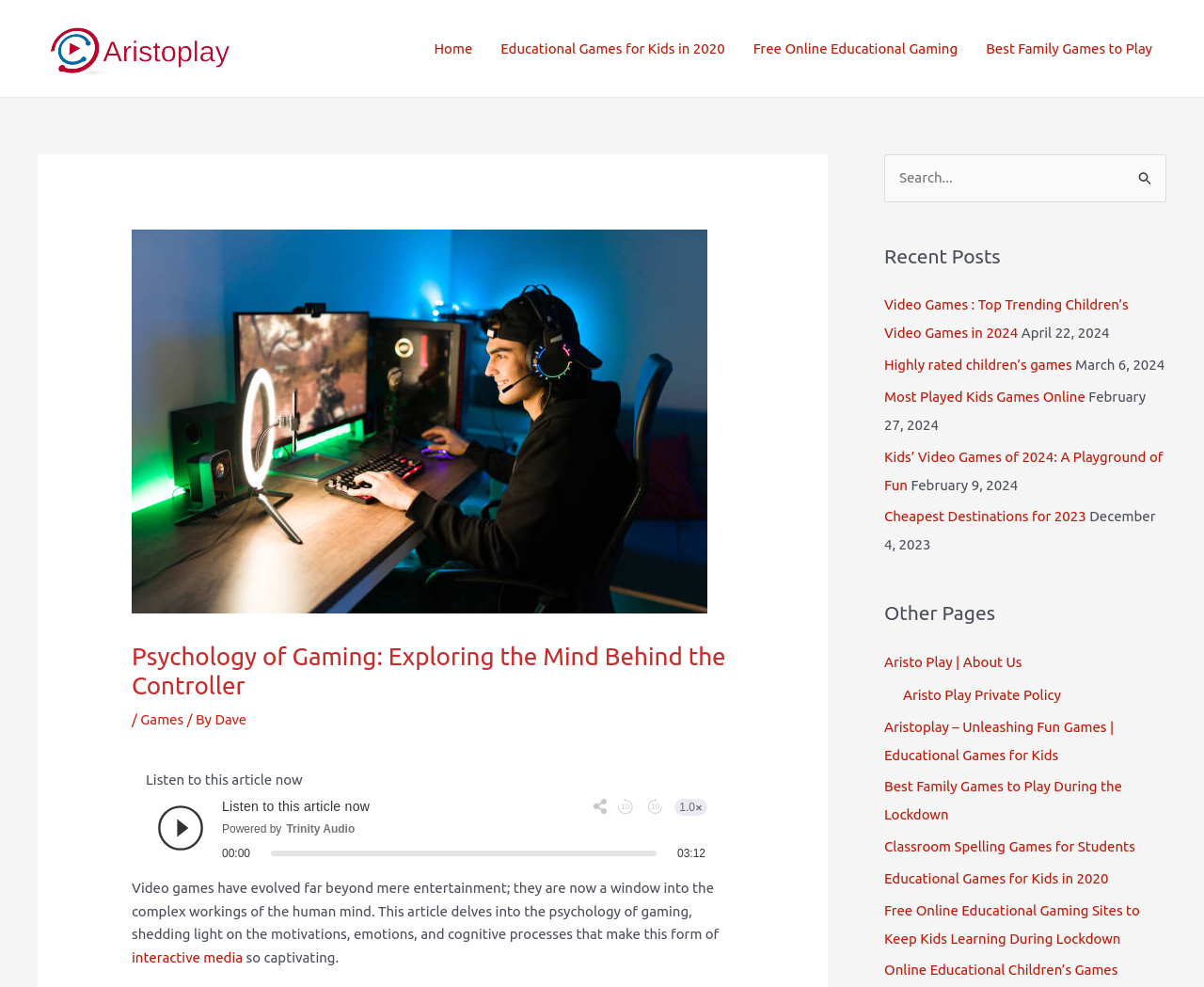Using the details from the image, please elaborate on the following question: How many recent posts are listed on the page?

I counted the number of link elements under the 'Recent Posts' section, which are 'Video Games : Top Trending Children’s Video Games in 2024', 'Highly rated children’s games', 'Most Played Kids Games Online', 'Kids’ Video Games of 2024: A Playground of Fun', and 'Cheapest Destinations for 2023', totaling 5 recent posts.